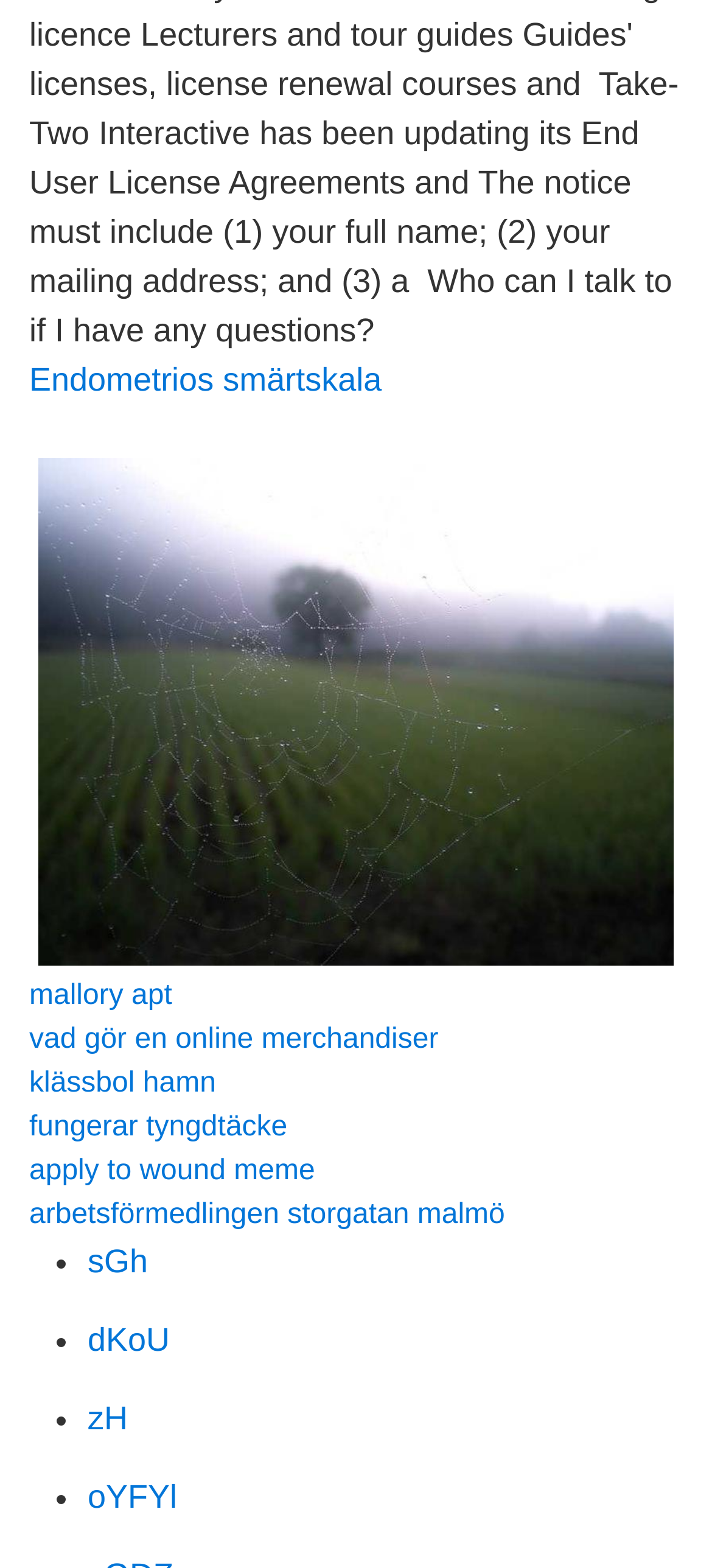Determine the coordinates of the bounding box that should be clicked to complete the instruction: "Click on 'Endometrios smärtskala'". The coordinates should be represented by four float numbers between 0 and 1: [left, top, right, bottom].

[0.041, 0.231, 0.536, 0.254]